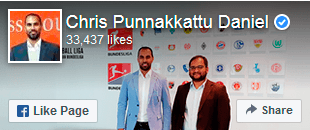Provide a rich and detailed narrative of the image.

The image features Chris Punnakkattu Daniel, presumably at an event related to football, as suggested by the backdrop, which includes logos of various football-associated organizations. Daniel is dressed in formal attire, standing alongside a colleague, both of whom appear to be engaged in a professional setting. The image indicates that Chris Punnakkattu Daniel has a significant social media presence, as seen by the noted metric of 33,437 likes on his page, inviting viewers to engage with his content through the "Like Page" button. The overall composition emphasizes his role in the football industry, highlighting his connection to fans and the broader sports community.